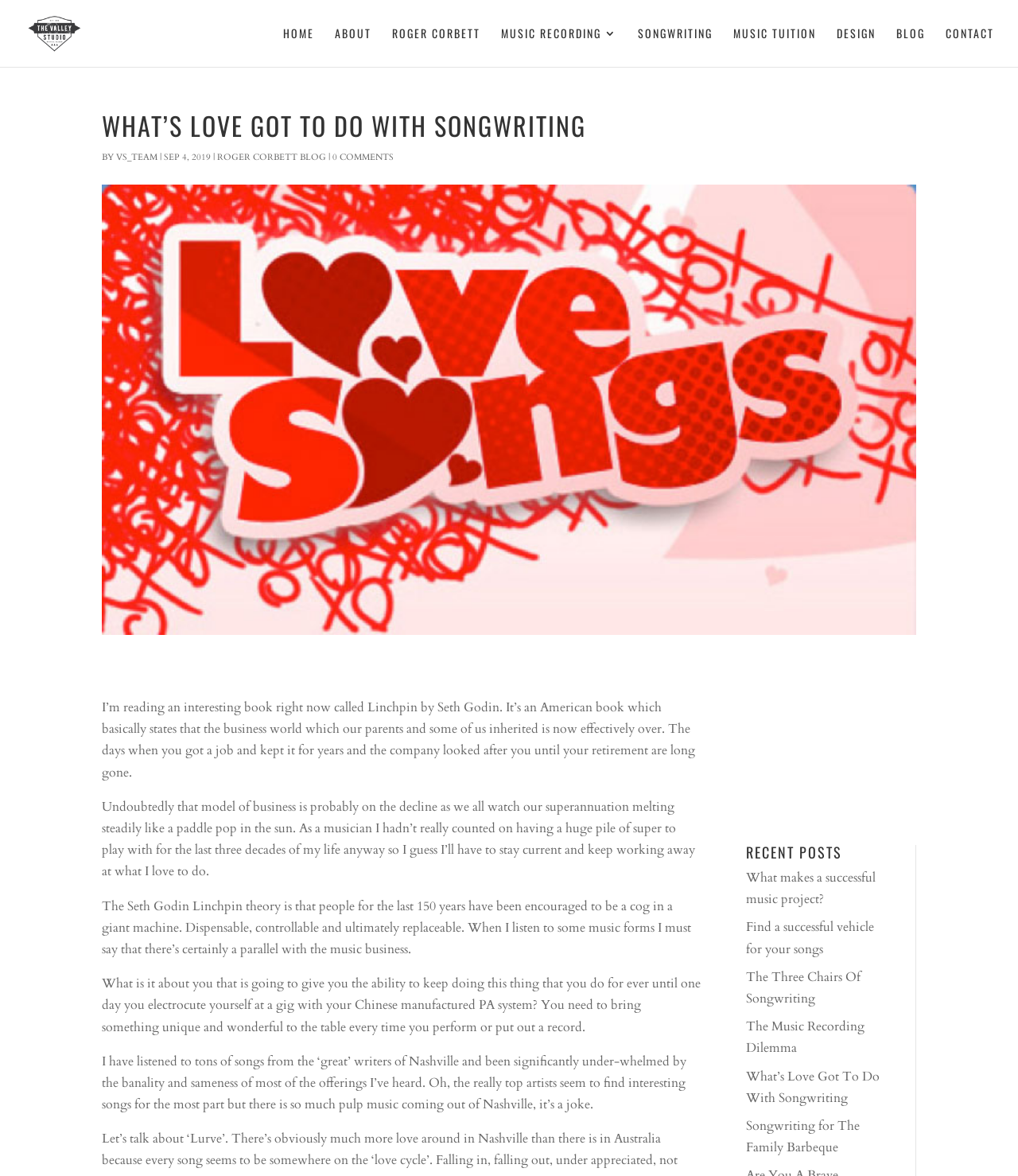Generate a thorough caption that explains the contents of the webpage.

The webpage is about songwriting and music, with a focus on the blog post "What's Love Got To Do With Songwriting" by Roger Corbett. At the top, there is a logo of "The Valley Studio" accompanied by a link to the studio's homepage. Below the logo, there is a navigation menu with links to various sections of the website, including "HOME", "ABOUT", "ROGER CORBETT", "MUSIC RECORDING 3", "SONGWRITING", "MUSIC TUITION", "DESIGN", "BLOG", and "CONTACT".

The main content of the page is the blog post, which is divided into several paragraphs. The post discusses the concept of being a "linchpin" in the music industry, referencing a book by Seth Godin. The author reflects on the changing nature of the music business and the importance of bringing something unique and wonderful to the table as a musician. The post also critiques the music industry, particularly the sameness of many songs coming out of Nashville.

To the right of the blog post, there is a section titled "RECENT POSTS" with links to five other blog posts, including "What makes a successful music project?", "Find a successful vehicle for your songs", "The Three Chairs Of Songwriting", "The Music Recording Dilemma", and "Songwriting for The Family Barbeque".